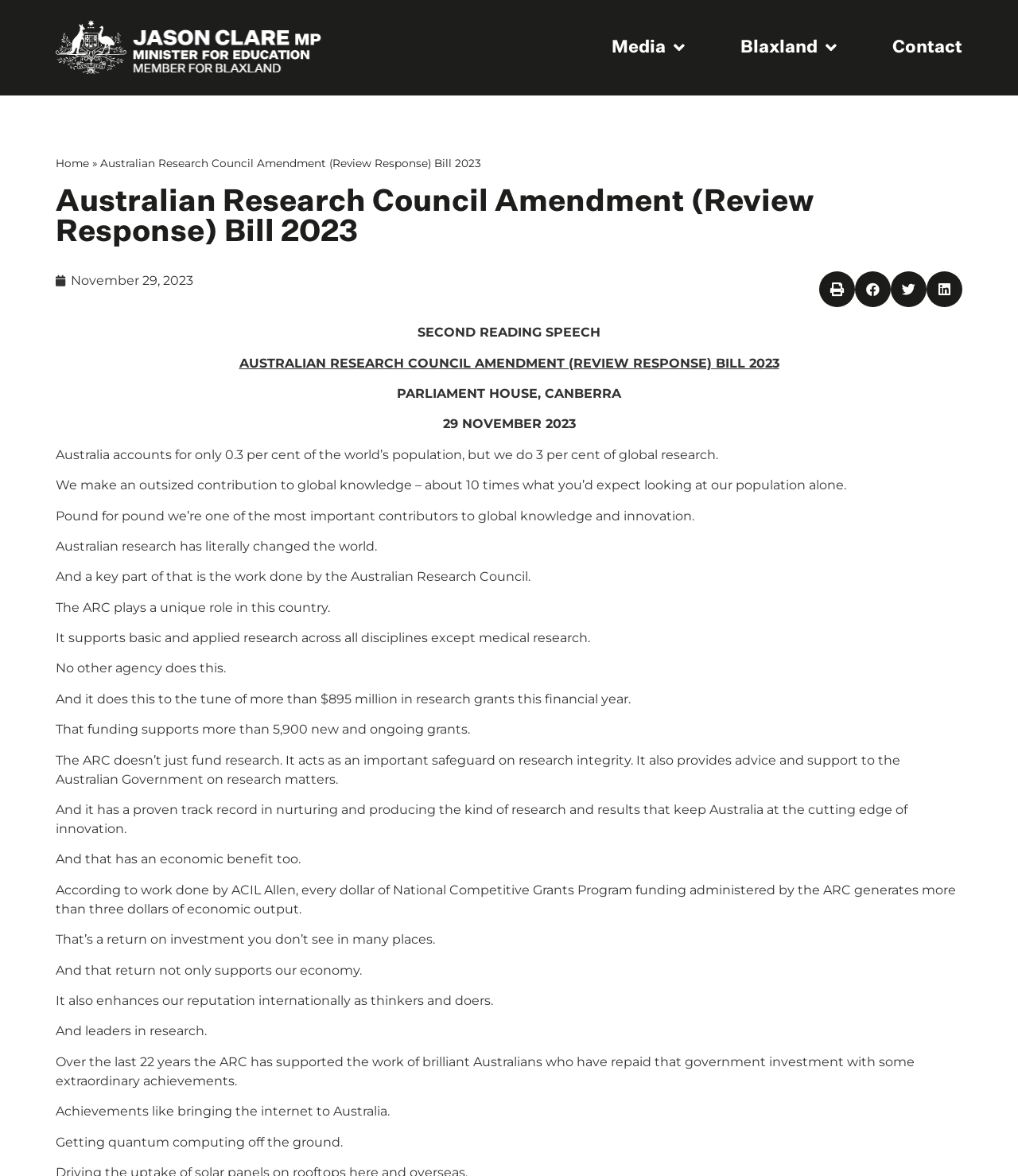Identify the bounding box coordinates for the region to click in order to carry out this instruction: "Click the 'Media' link". Provide the coordinates using four float numbers between 0 and 1, formatted as [left, top, right, bottom].

[0.601, 0.032, 0.673, 0.049]